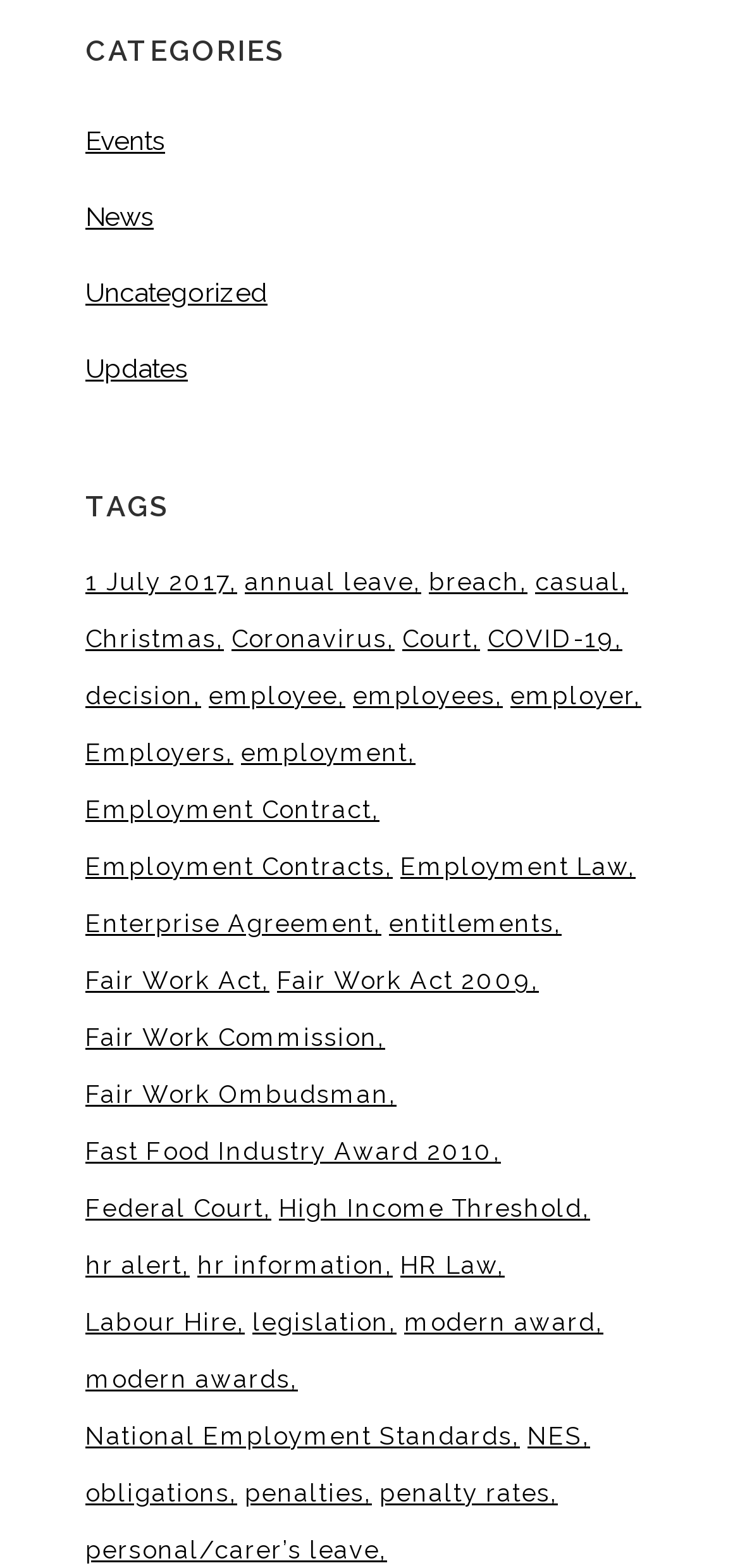Can you provide the bounding box coordinates for the element that should be clicked to implement the instruction: "Read about 'Employment Law'"?

[0.541, 0.538, 0.859, 0.569]